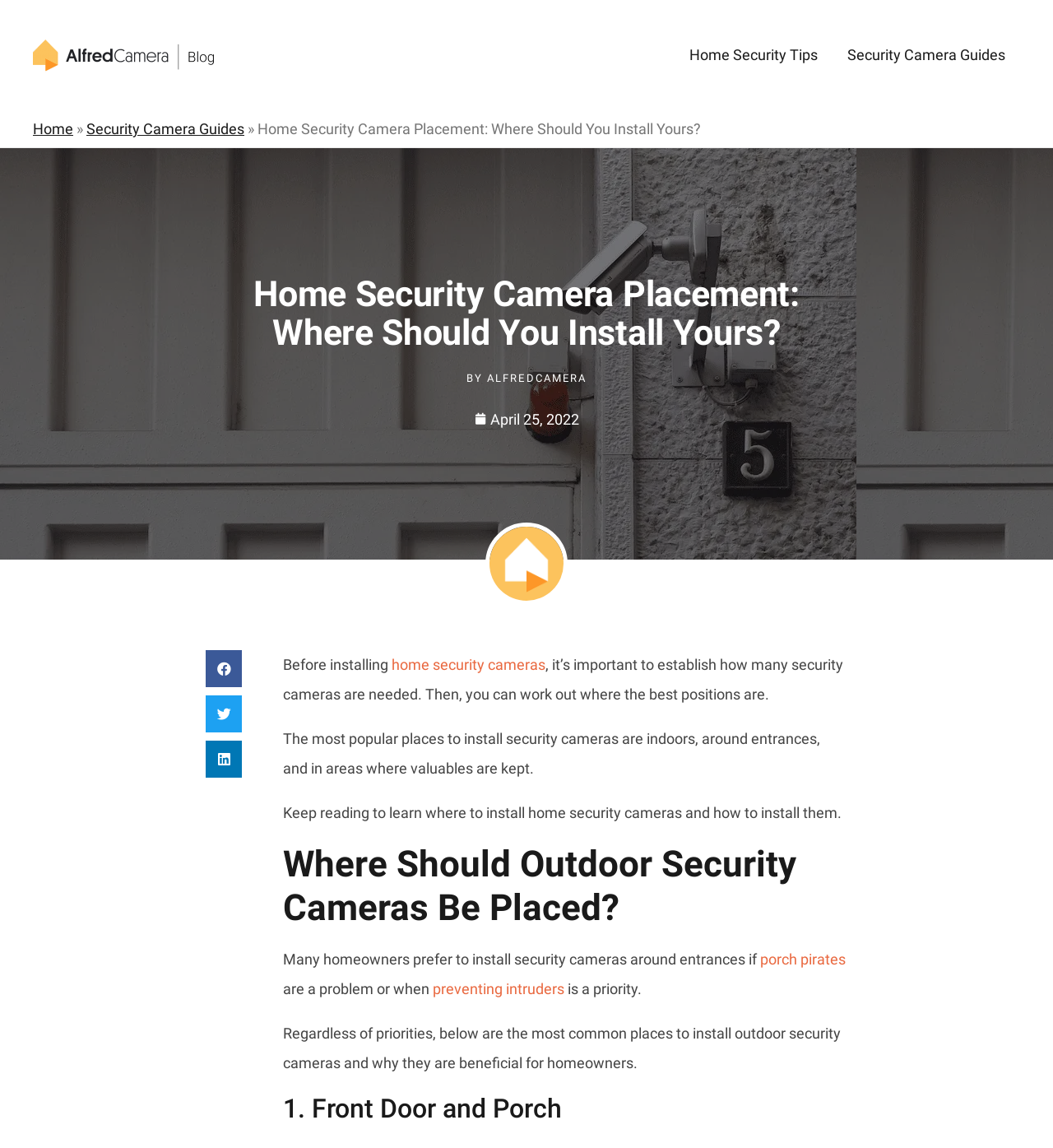What is the purpose of installing security cameras around entrances?
Answer with a single word or short phrase according to what you see in the image.

To prevent porch pirates